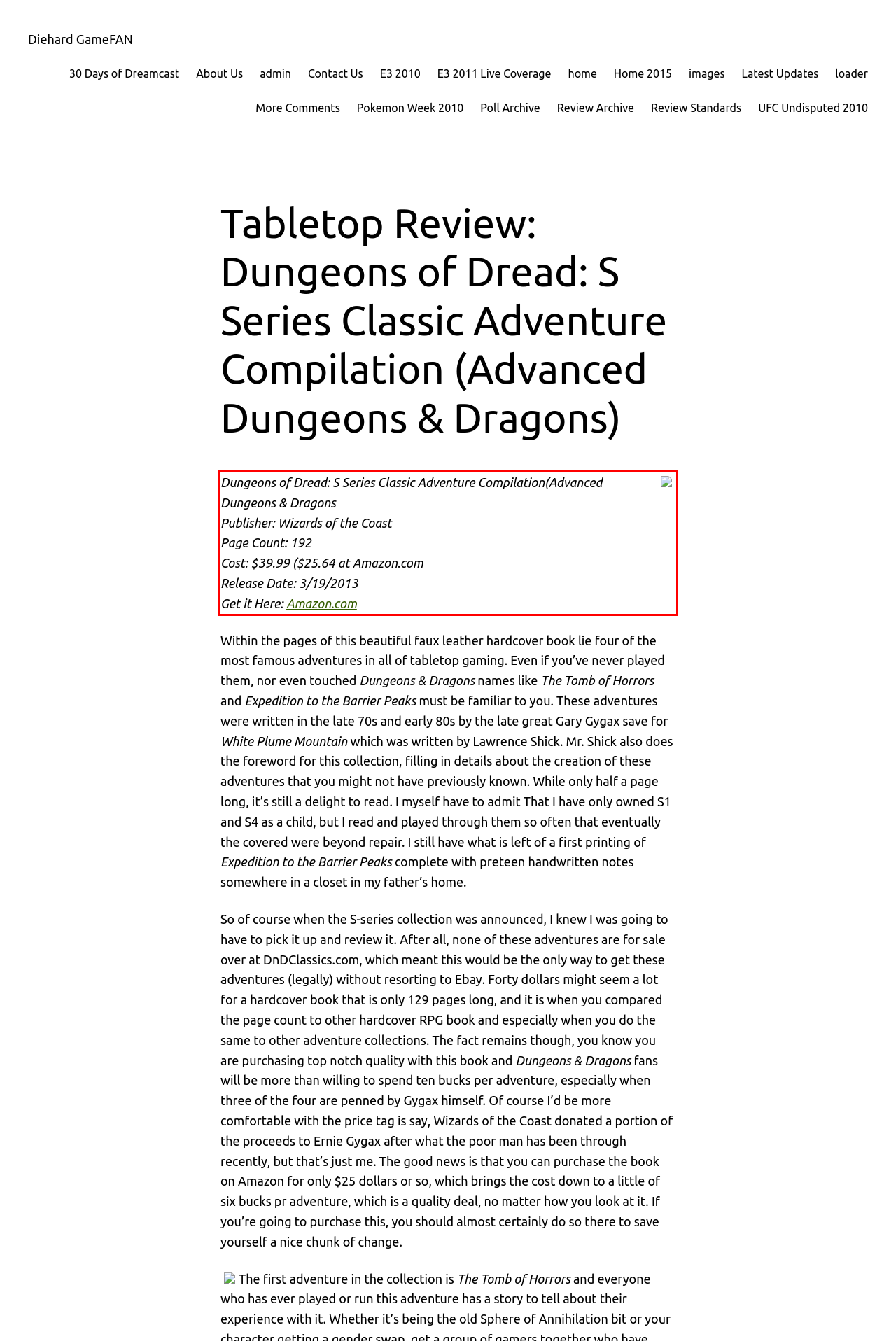You are given a screenshot showing a webpage with a red bounding box. Perform OCR to capture the text within the red bounding box.

Dungeons of Dread: S Series Classic Adventure Compilation(Advanced Dungeons & Dragons Publisher: Wizards of the Coast Page Count: 192 Cost: $39.99 ($25.64 at Amazon.com Release Date: 3/19/2013 Get it Here: Amazon.com